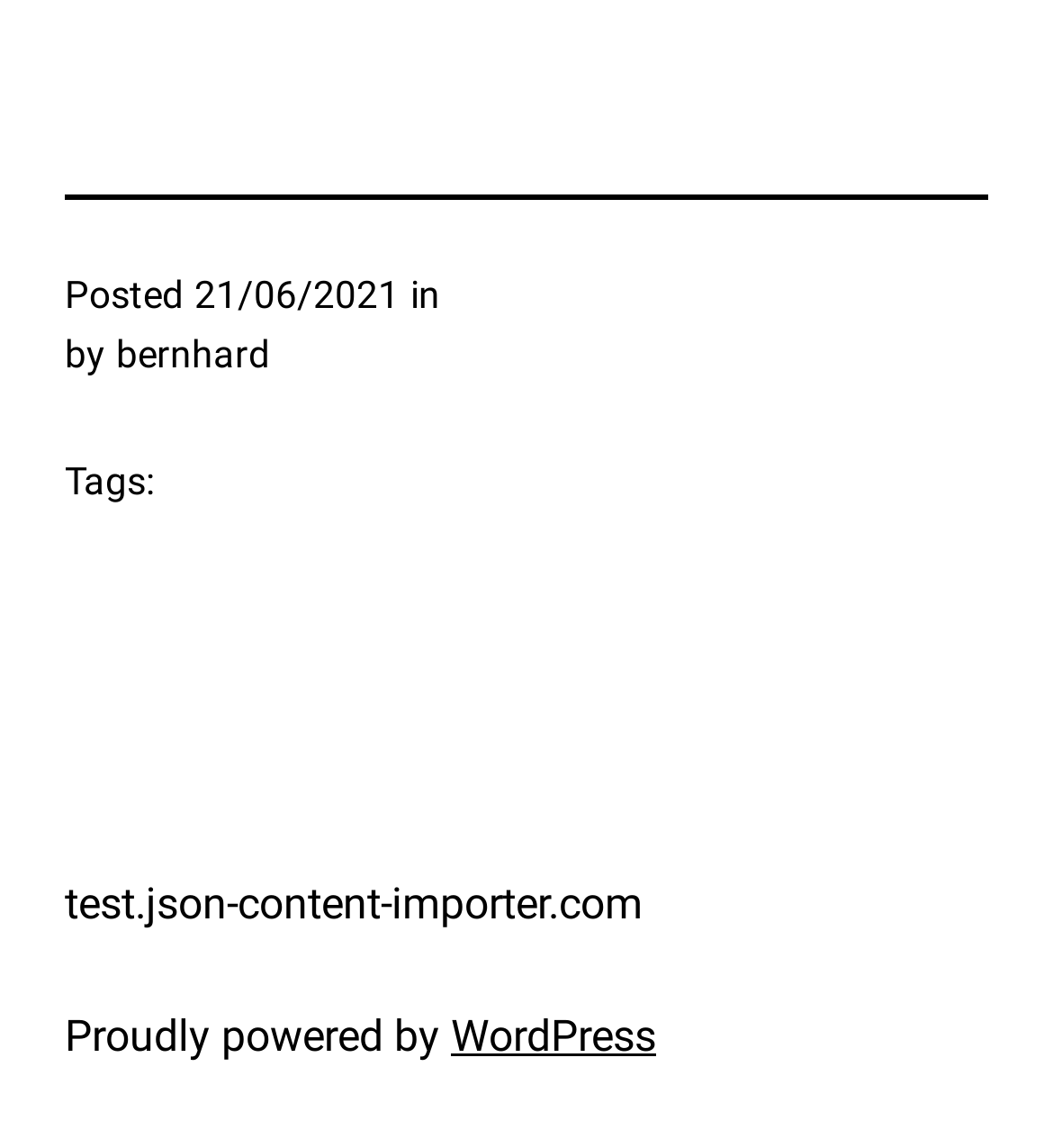Based on the element description, predict the bounding box coordinates (top-left x, top-left y, bottom-right x, bottom-right y) for the UI element in the screenshot: test.json-content-importer.com

[0.062, 0.765, 0.61, 0.81]